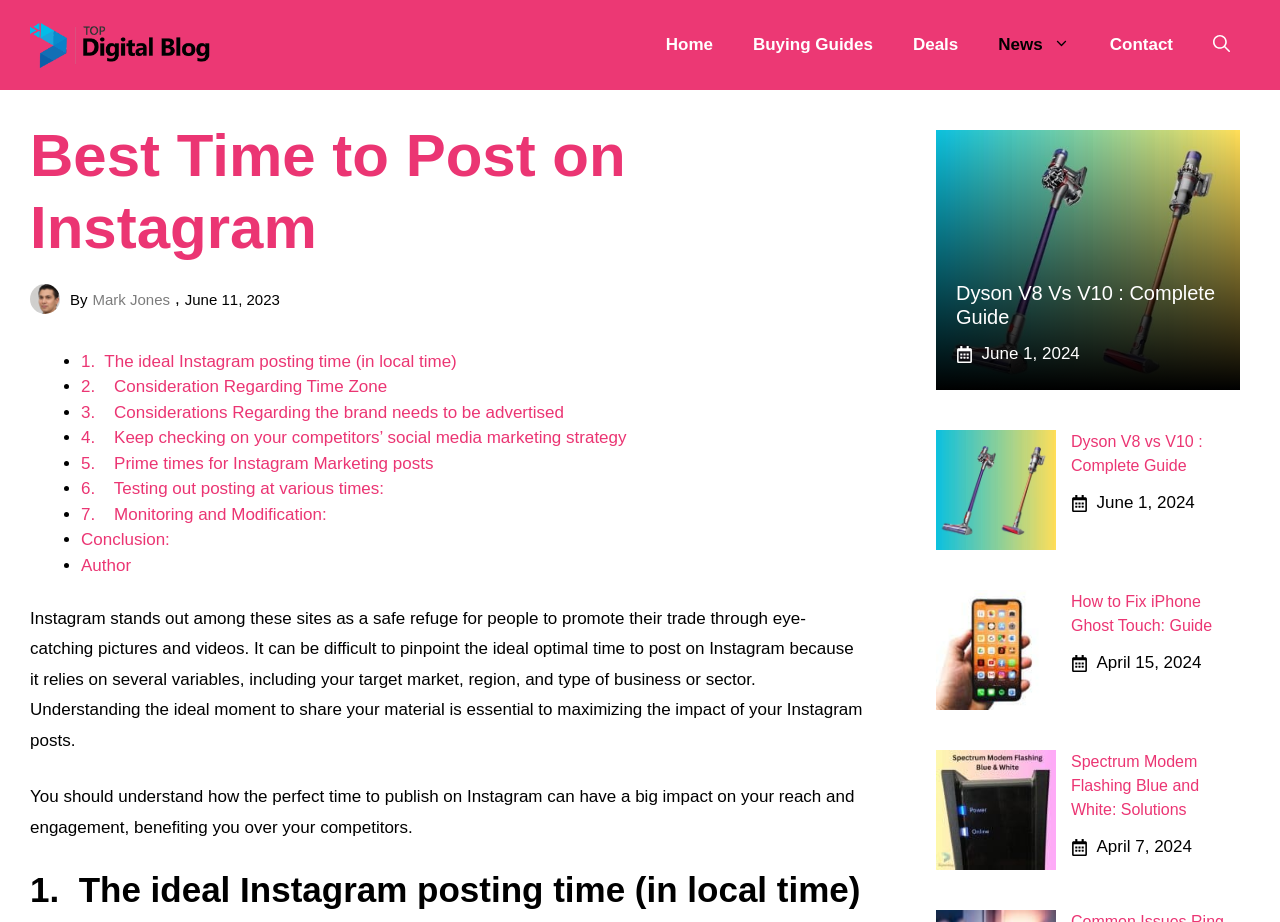What is the topic of the article located below the main article?
Analyze the image and deliver a detailed answer to the question.

The article located below the main article has a heading 'Dyson V8 Vs V10 : Complete Guide' which indicates that the topic is a comparison between Dyson V8 and V10.